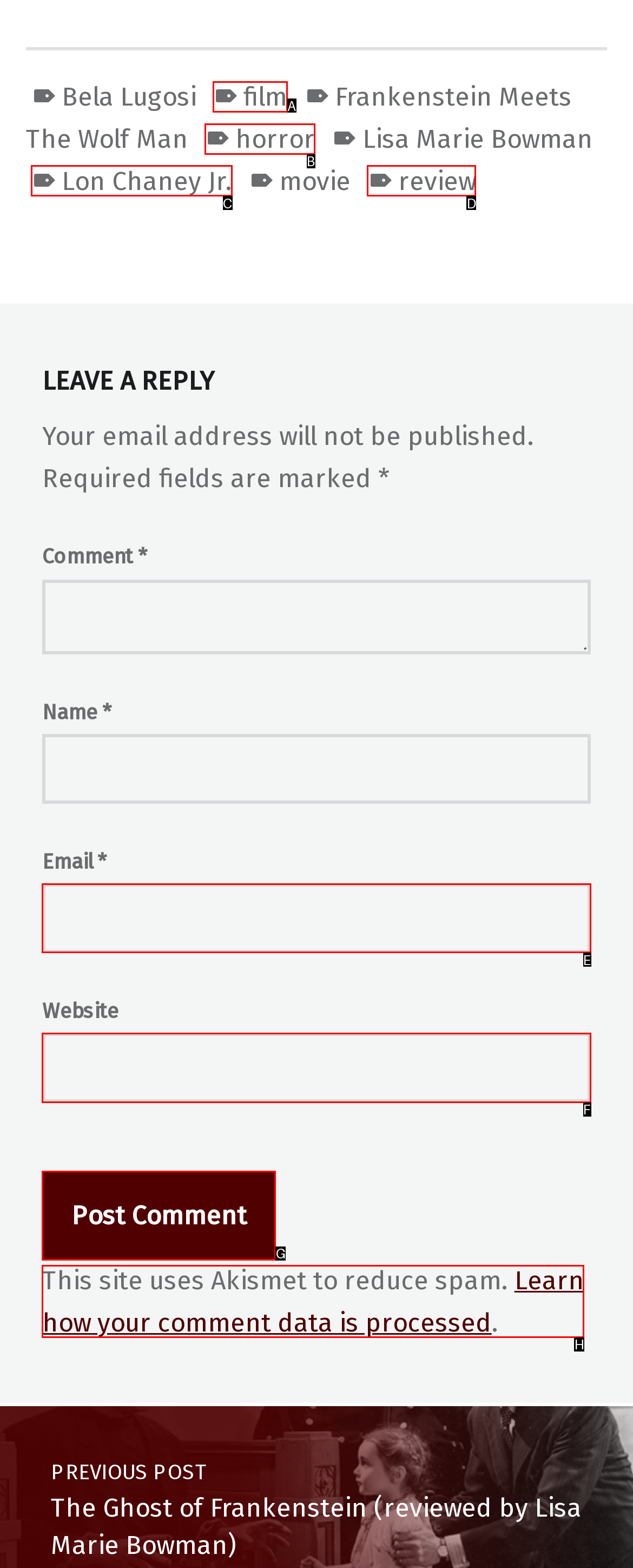Choose the correct UI element to click for this task: Learn how your comment data is processed Answer using the letter from the given choices.

H